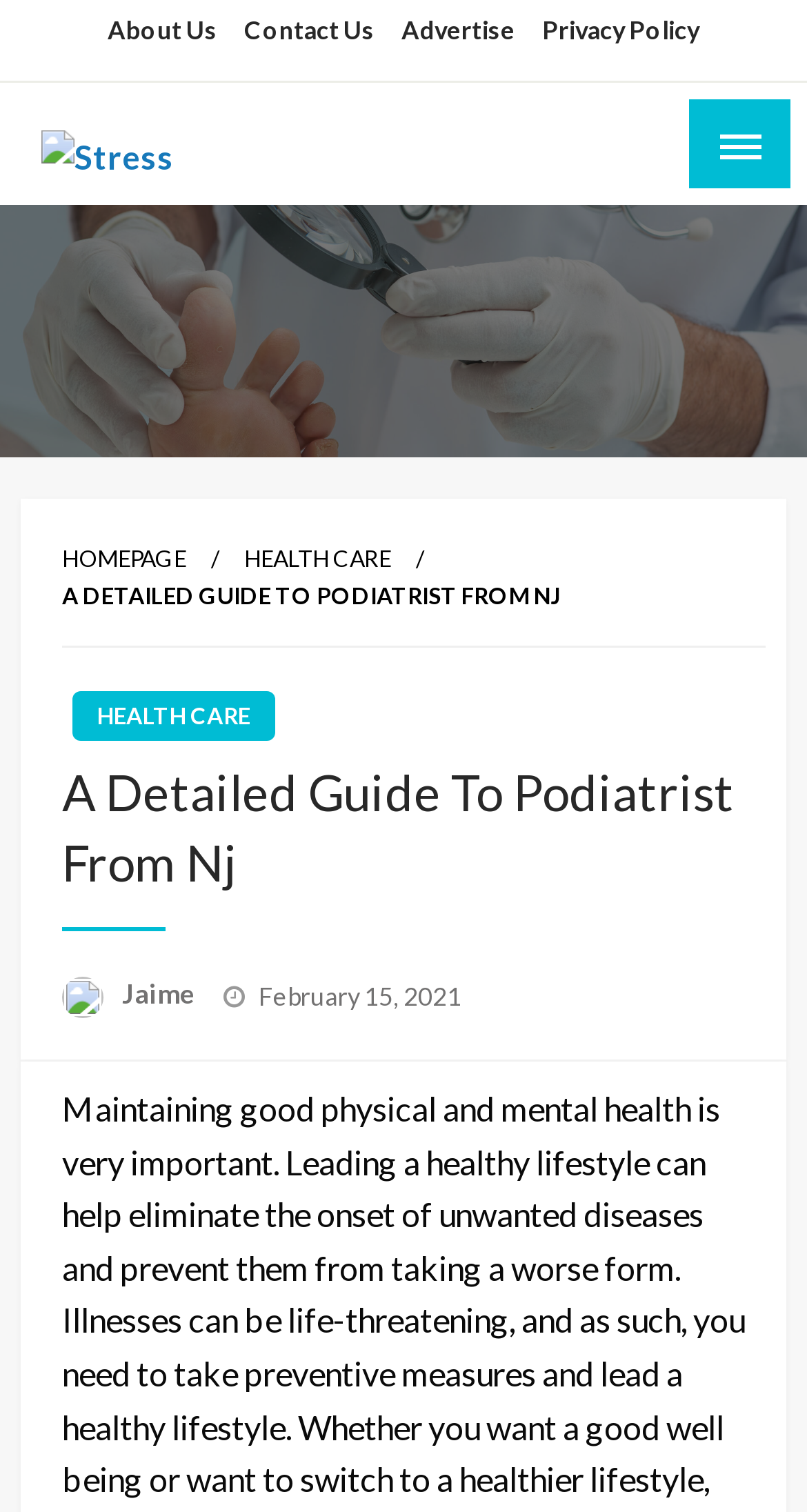What is the name of the author?
Refer to the image and answer the question using a single word or phrase.

Jaime